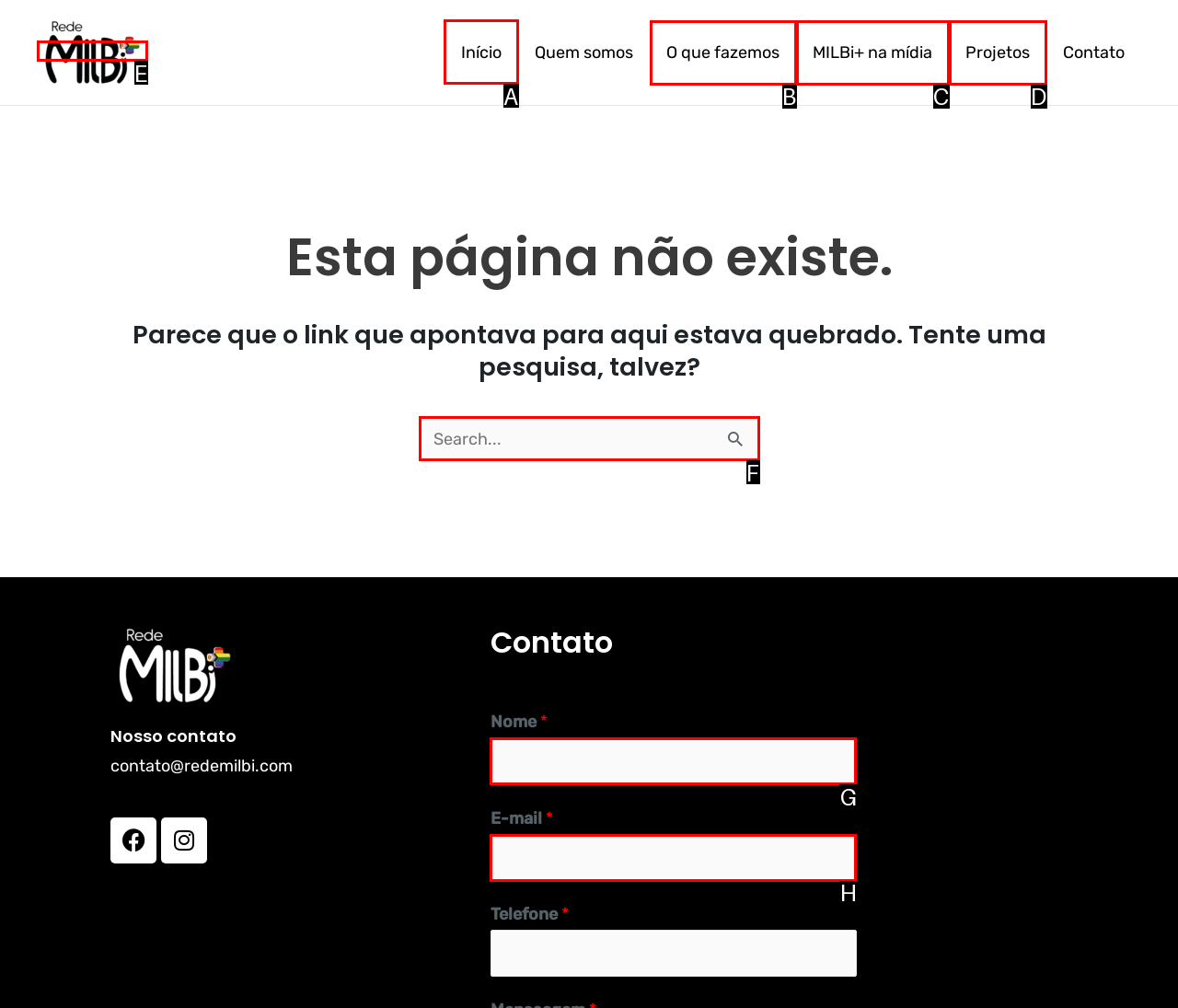Tell me which one HTML element I should click to complete this task: Follow ABANA on Facebook Answer with the option's letter from the given choices directly.

None